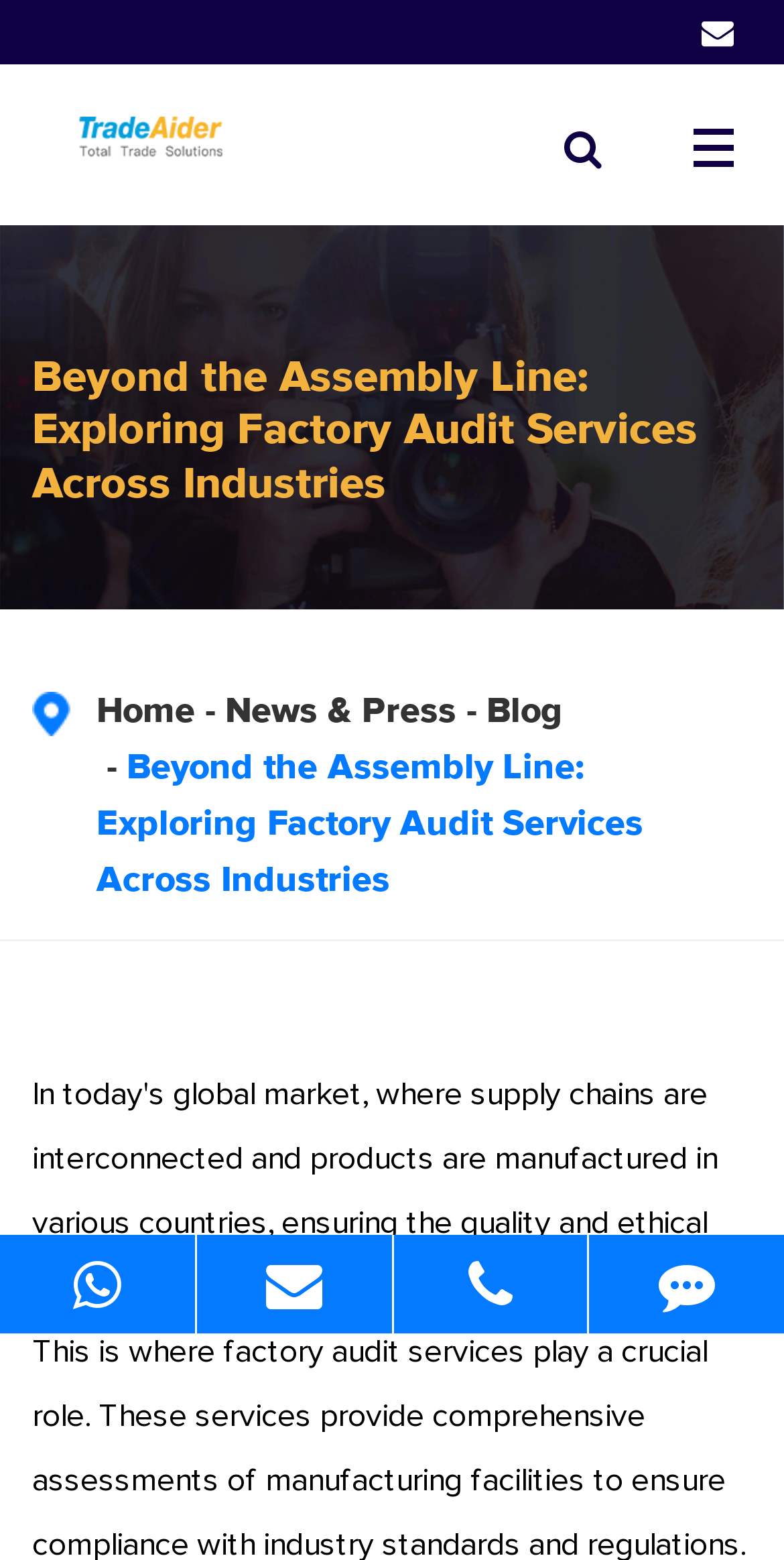Please give a short response to the question using one word or a phrase:
What is the name of the article?

Beyond the Assembly Line: Exploring Factory Audit Services Across Industries